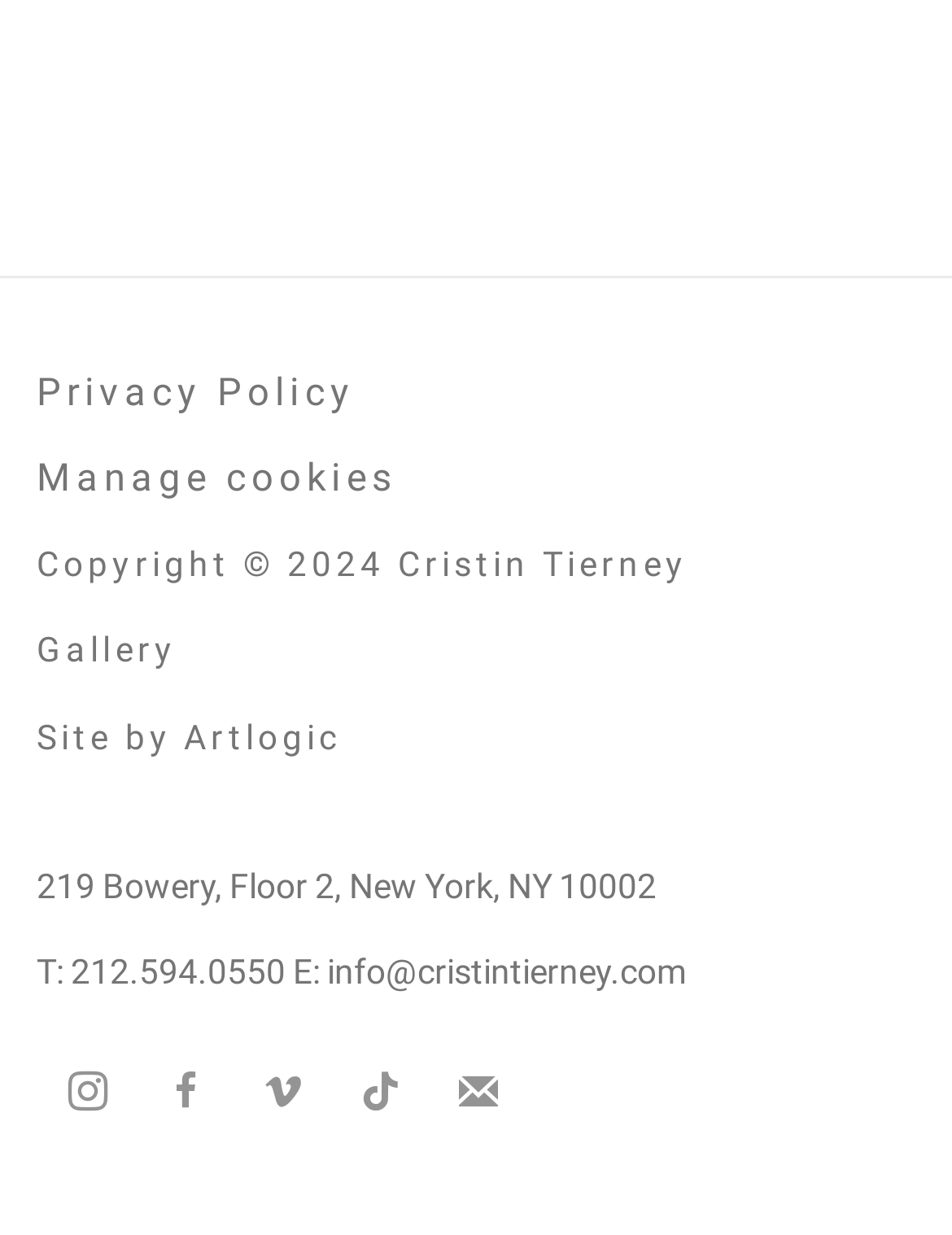Please provide a one-word or phrase answer to the question: 
How can I contact the gallery?

T: 212.594.0550 E: info@cristintierney.com